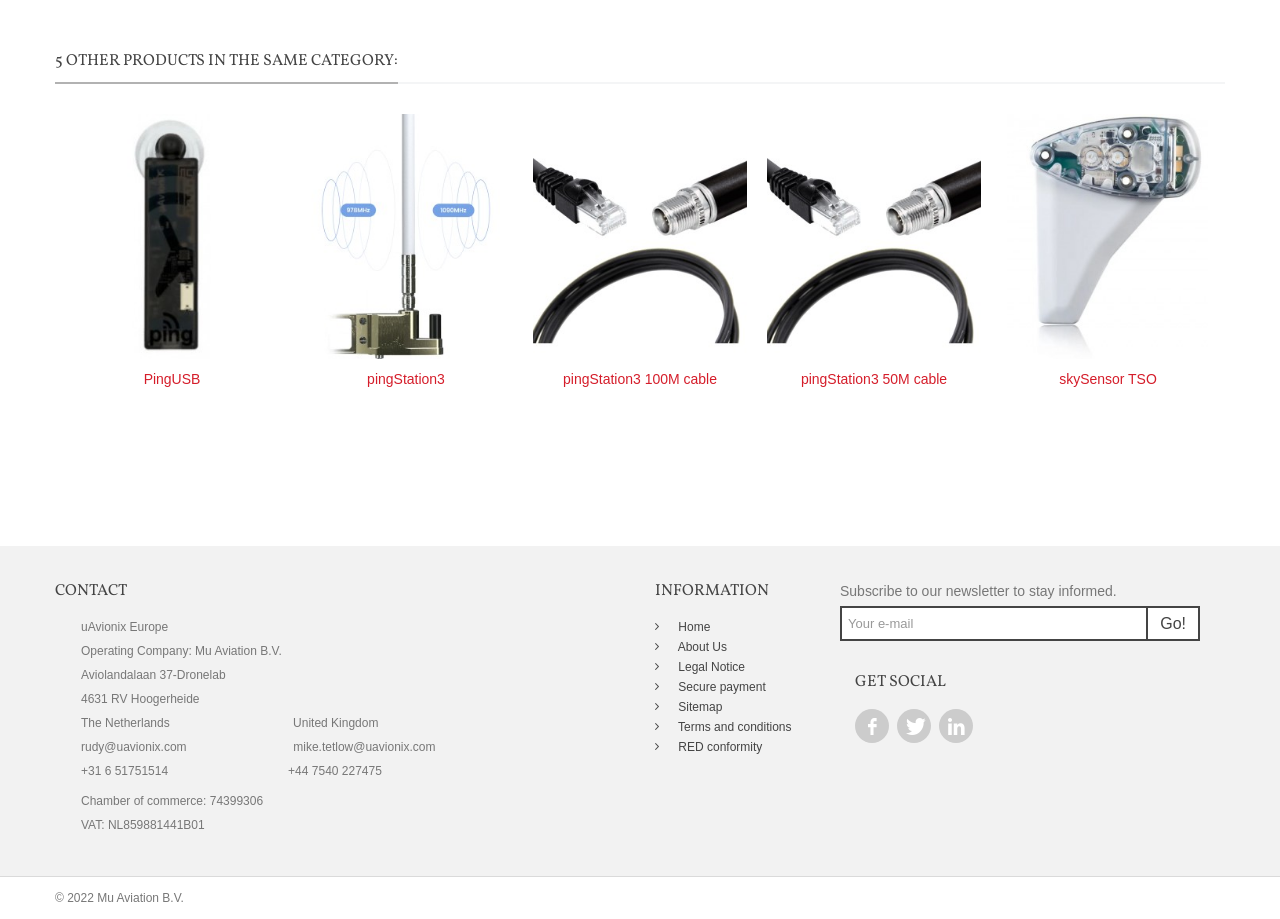What is the contact information of the company?
Answer the question in as much detail as possible.

The contact information of the company can be found at the bottom of the page, which includes email addresses and phone numbers for the Netherlands and the United Kingdom.